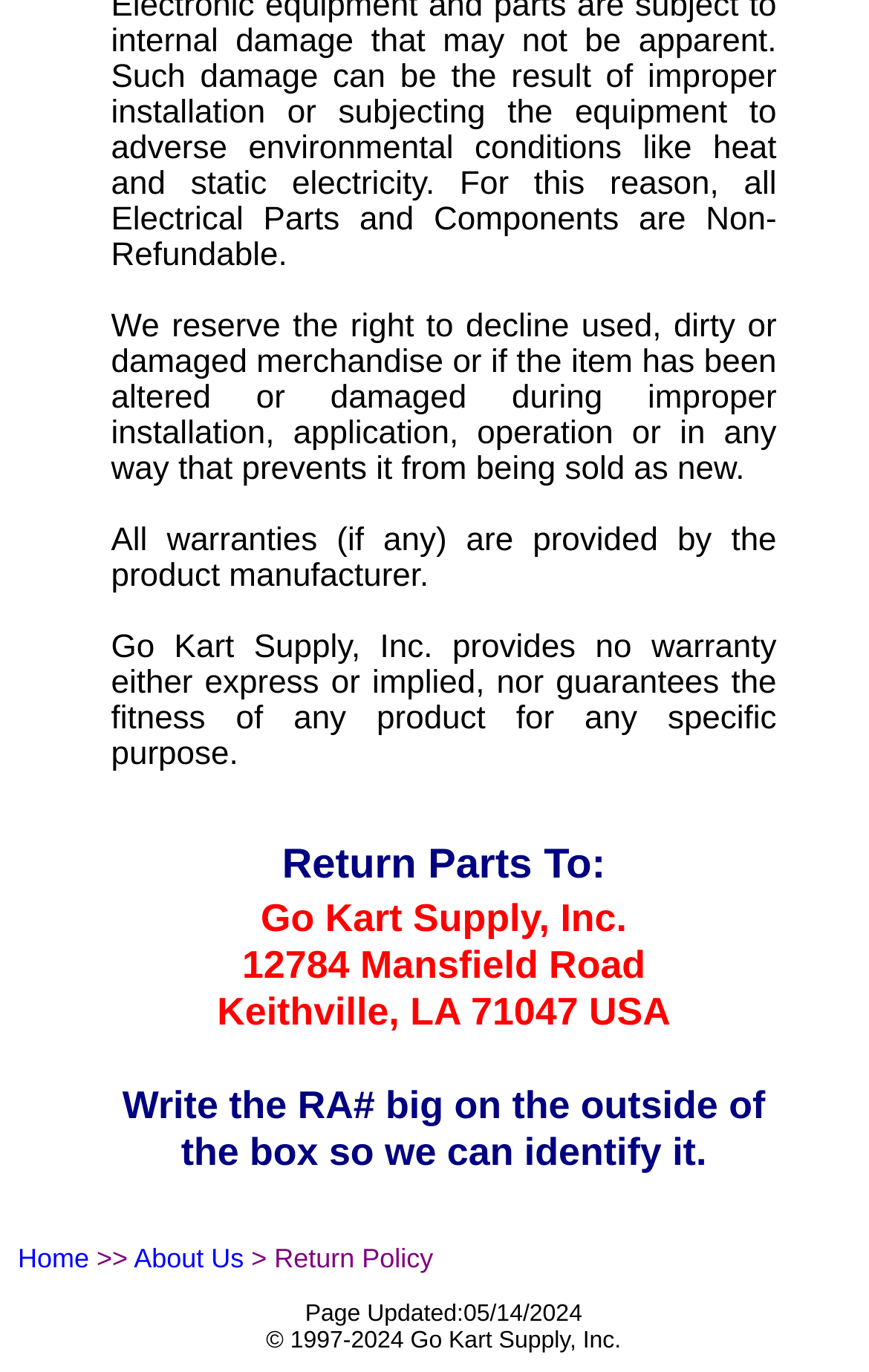Please provide a comprehensive response to the question based on the details in the image: What is the company's return policy?

The company's return policy is stated on the webpage, which mentions that they reserve the right to decline used, dirty or damaged merchandise or if the item has been altered or damaged during improper installation, application, operation or in any way that prevents it from being sold as new.